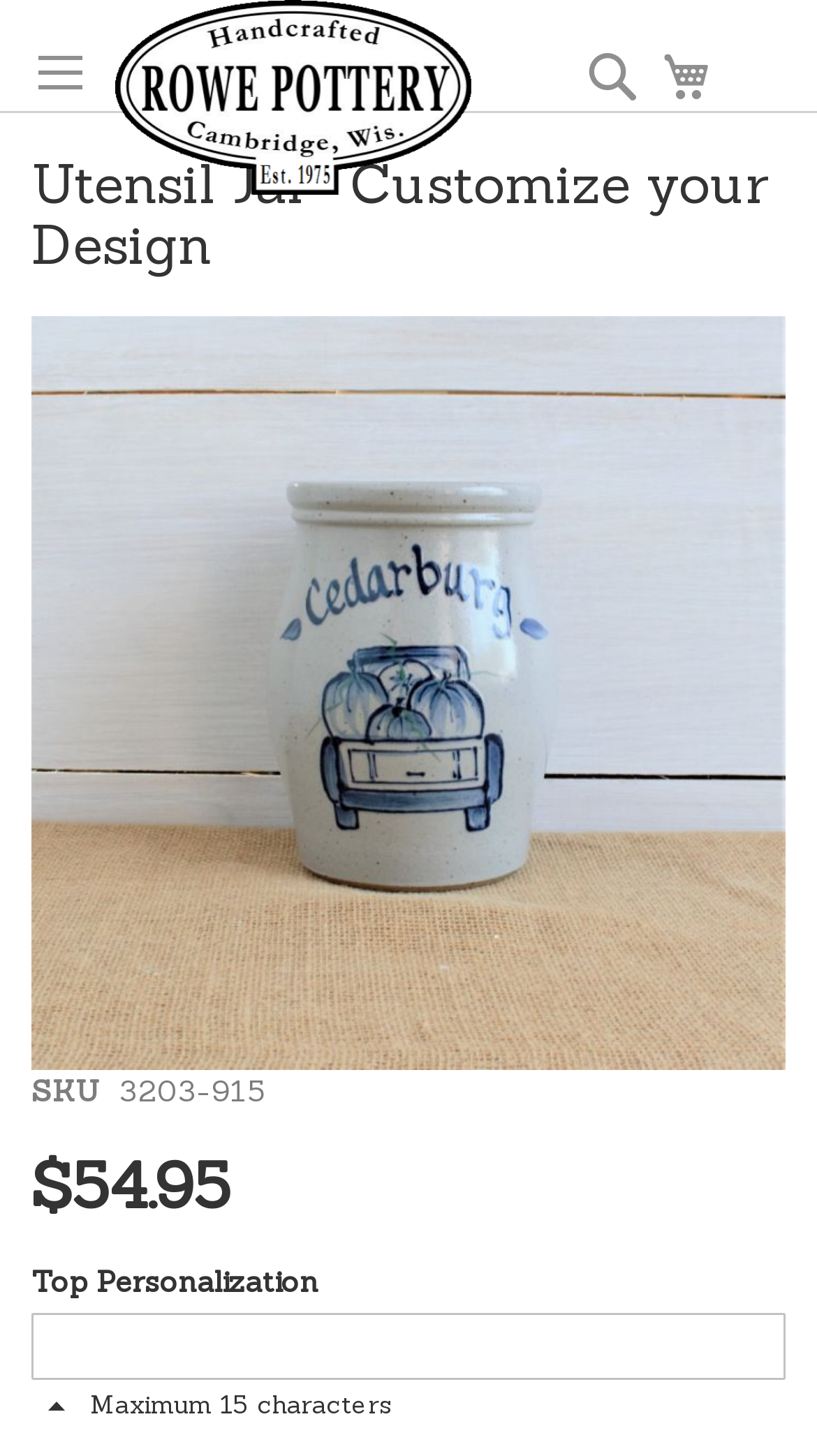Could you please study the image and provide a detailed answer to the question:
What is the purpose of the textbox?

I found the purpose of the textbox by looking at the text element with the bounding box coordinates [0.038, 0.902, 0.962, 0.948], which contains the text 'Top Personalization' and is a required field.